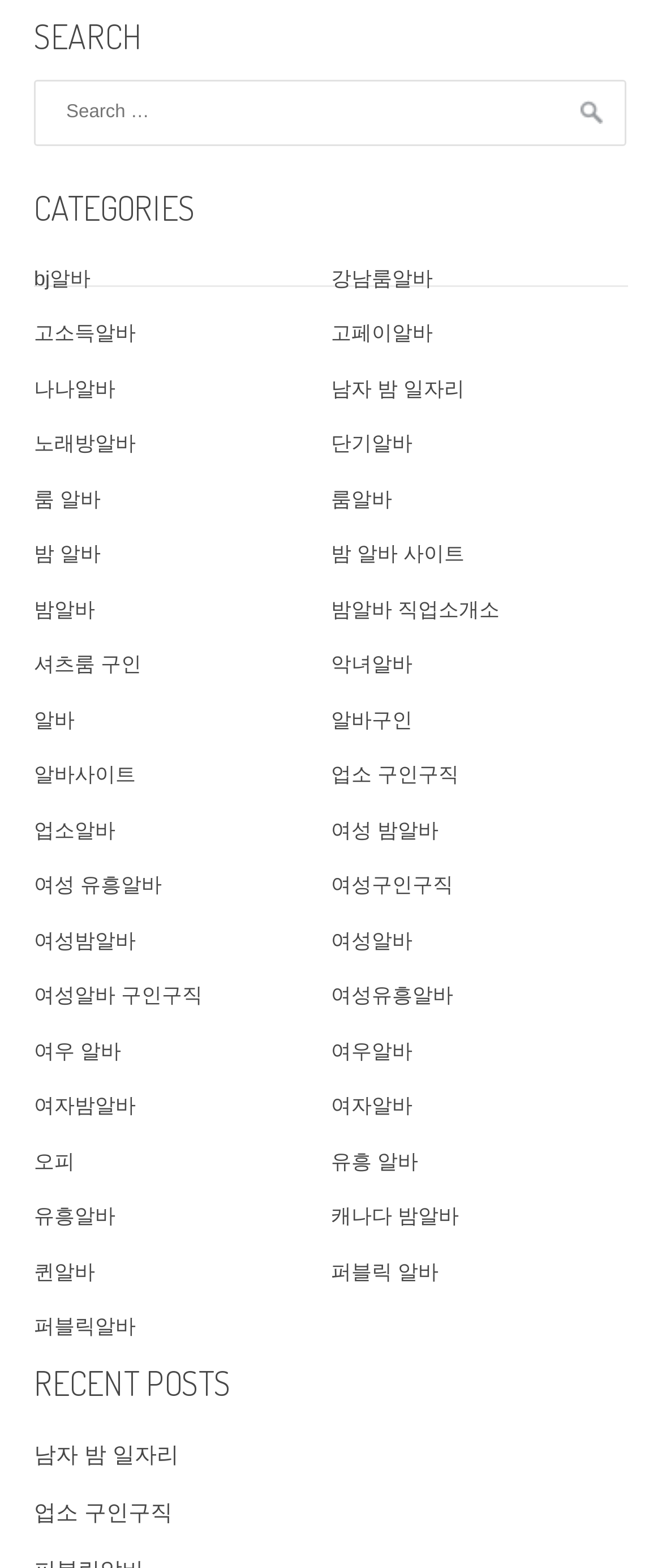Pinpoint the bounding box coordinates of the element to be clicked to execute the instruction: "Search for something".

[0.051, 0.051, 0.945, 0.093]